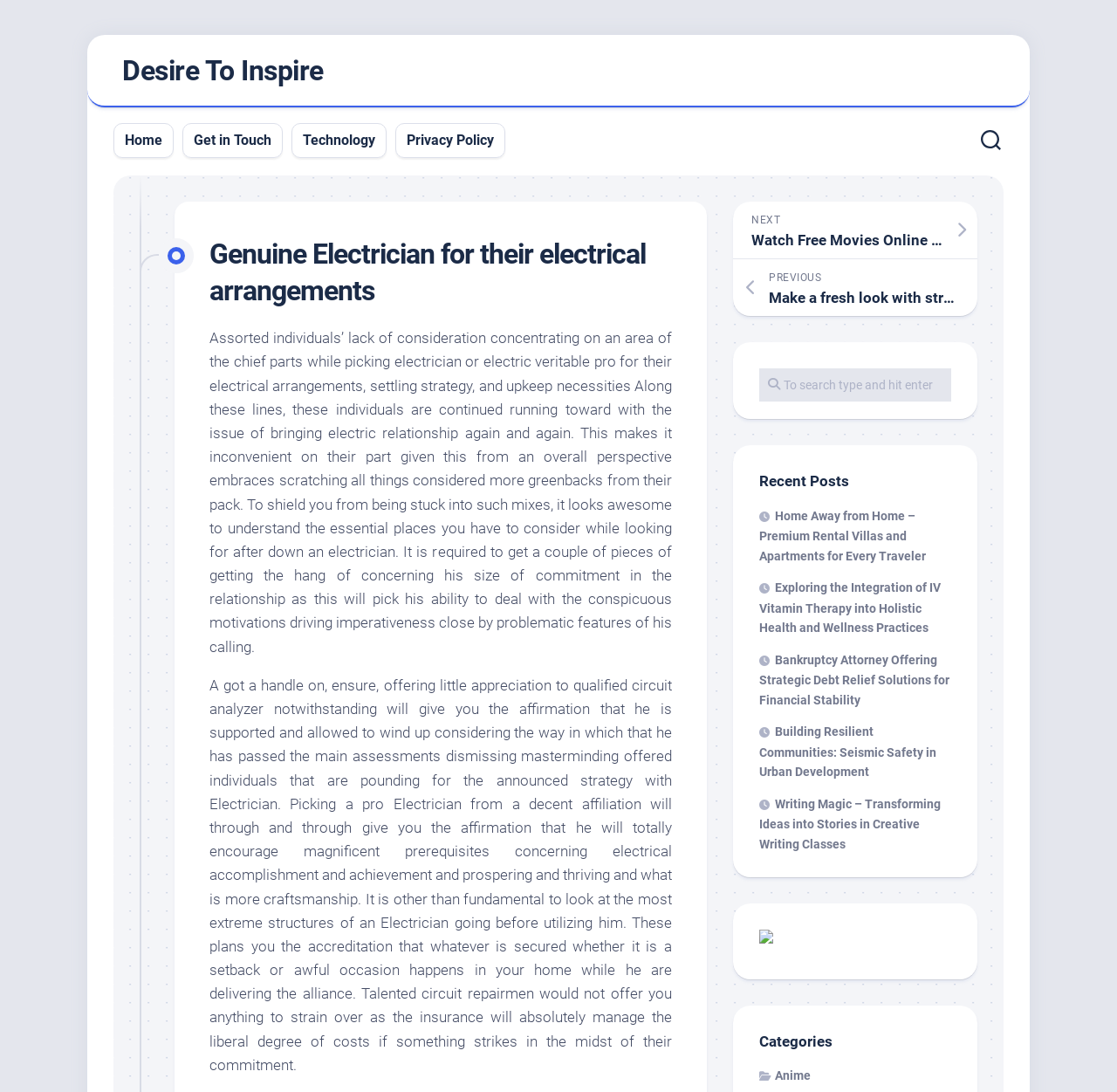Specify the bounding box coordinates (top-left x, top-left y, bottom-right x, bottom-right y) of the UI element in the screenshot that matches this description: Privacy Policy

[0.364, 0.12, 0.442, 0.137]